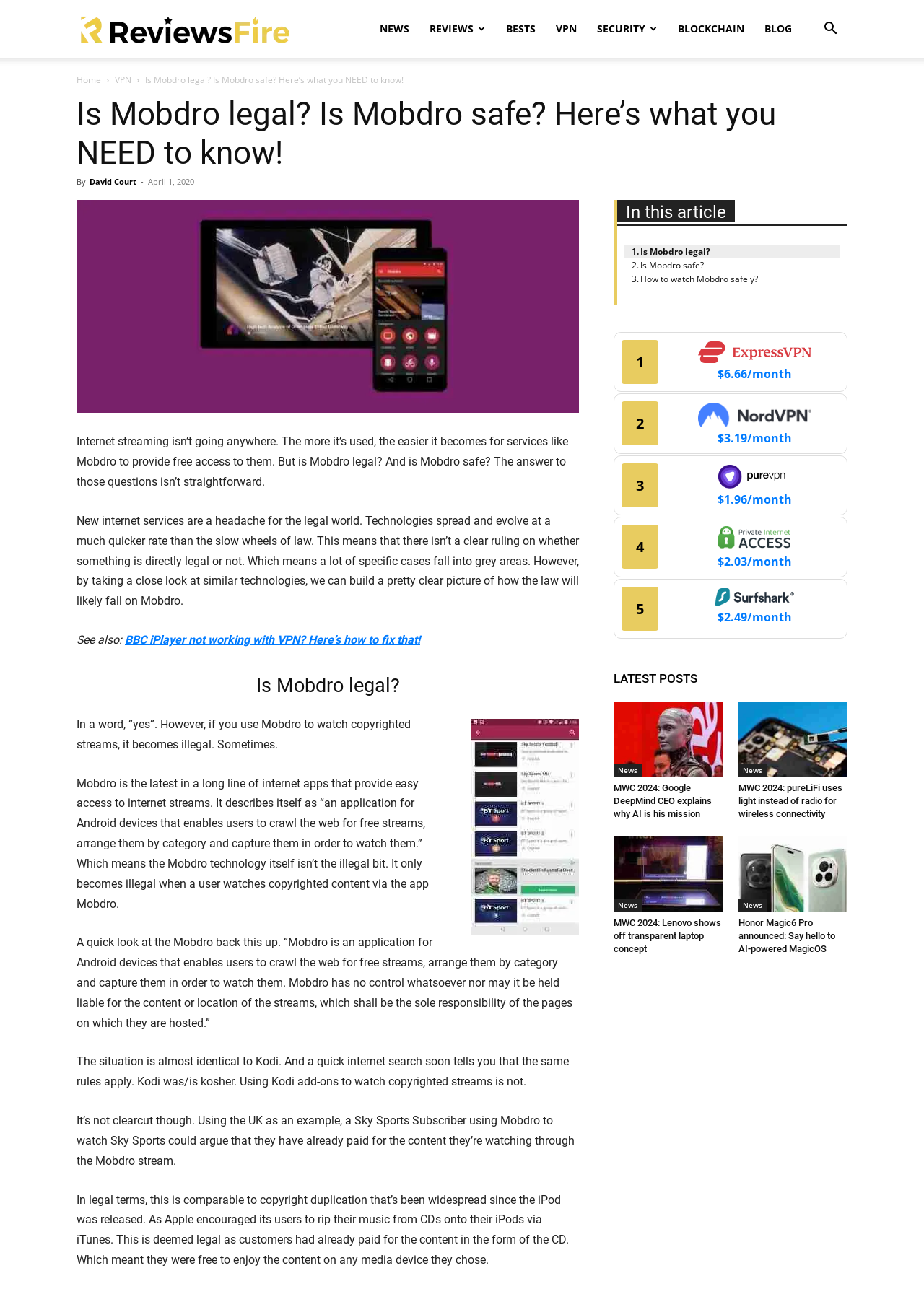Please identify the bounding box coordinates of the clickable area that will allow you to execute the instruction: "Search for something".

[0.88, 0.017, 0.917, 0.029]